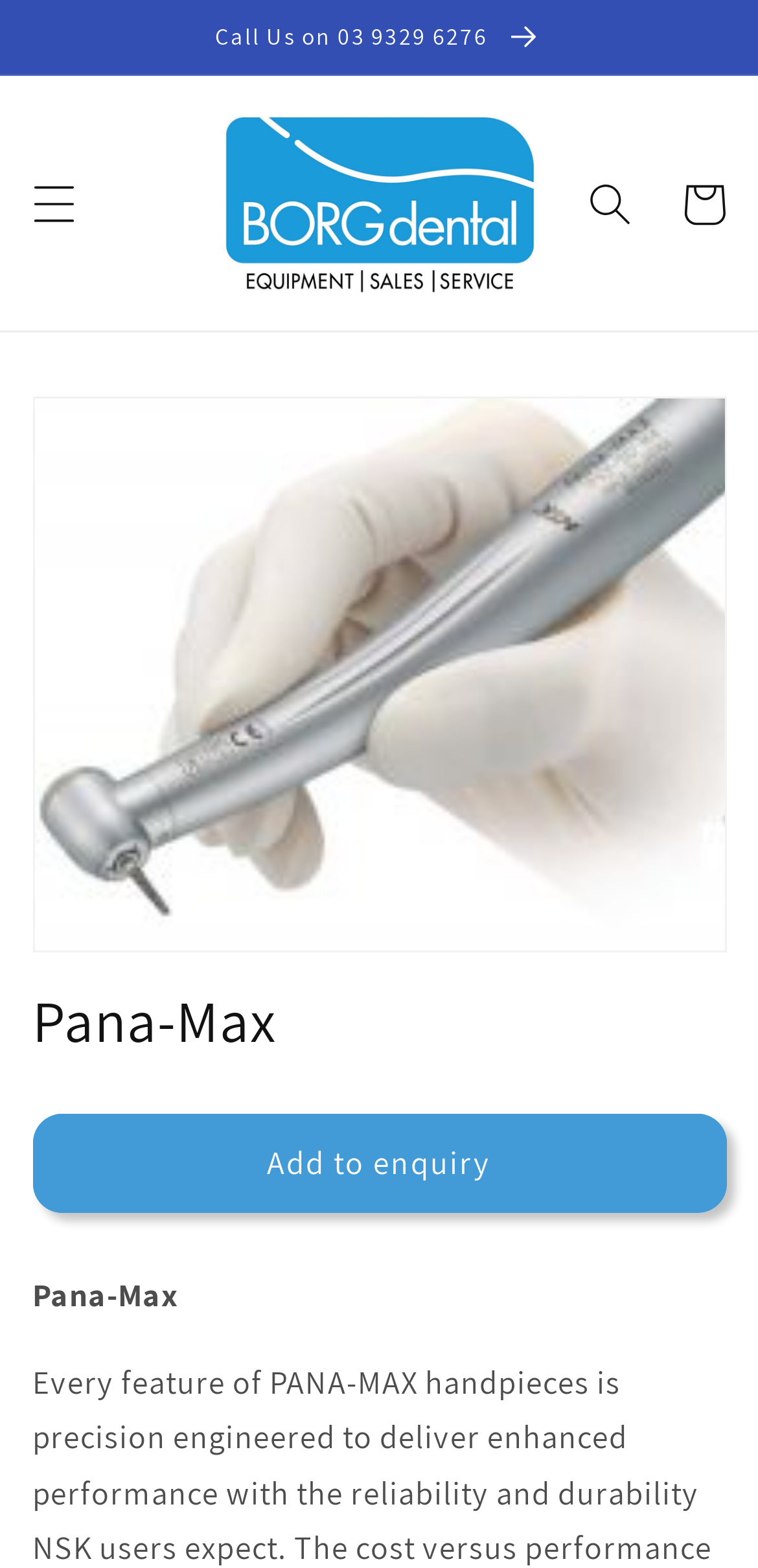Give a detailed overview of the webpage's appearance and contents.

The webpage is about Pana-Max handpieces, a product of Borg Dental Australia. At the top of the page, there is an announcement section with a call-to-action link to contact the company. Below this section, there is a menu button on the left and a link to the company's homepage on the right, accompanied by the company's logo. 

On the right side of the page, there is a search button and a cart link. The main content of the page is a gallery viewer that occupies most of the page, showcasing the Pana-Max product. Above the gallery, there is a heading that reads "Pana-Max". Below the gallery, there is an "Add to enquiry" button.